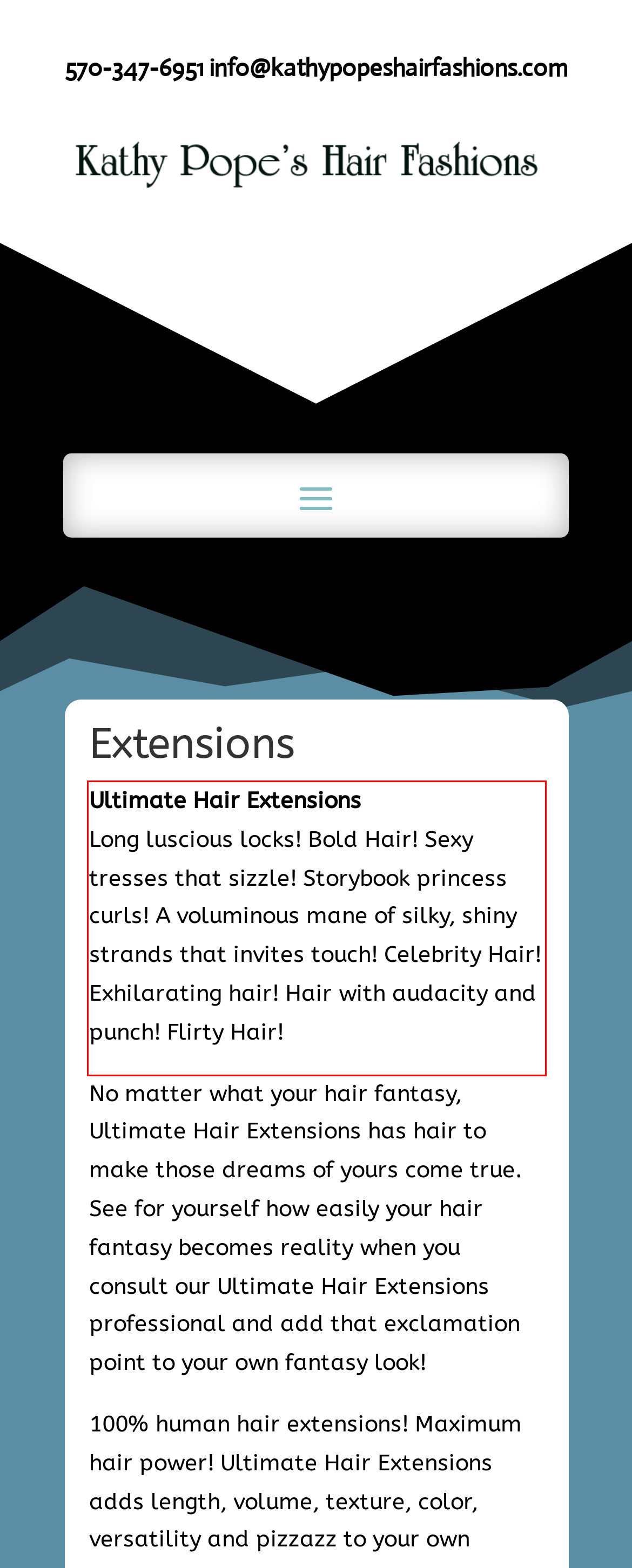You have a webpage screenshot with a red rectangle surrounding a UI element. Extract the text content from within this red bounding box.

Ultimate Hair Extensions Long luscious locks! Bold Hair! Sexy tresses that sizzle! Storybook princess curls! A voluminous mane of silky, shiny strands that invites touch! Celebrity Hair! Exhilarating hair! Hair with audacity and punch! Flirty Hair!